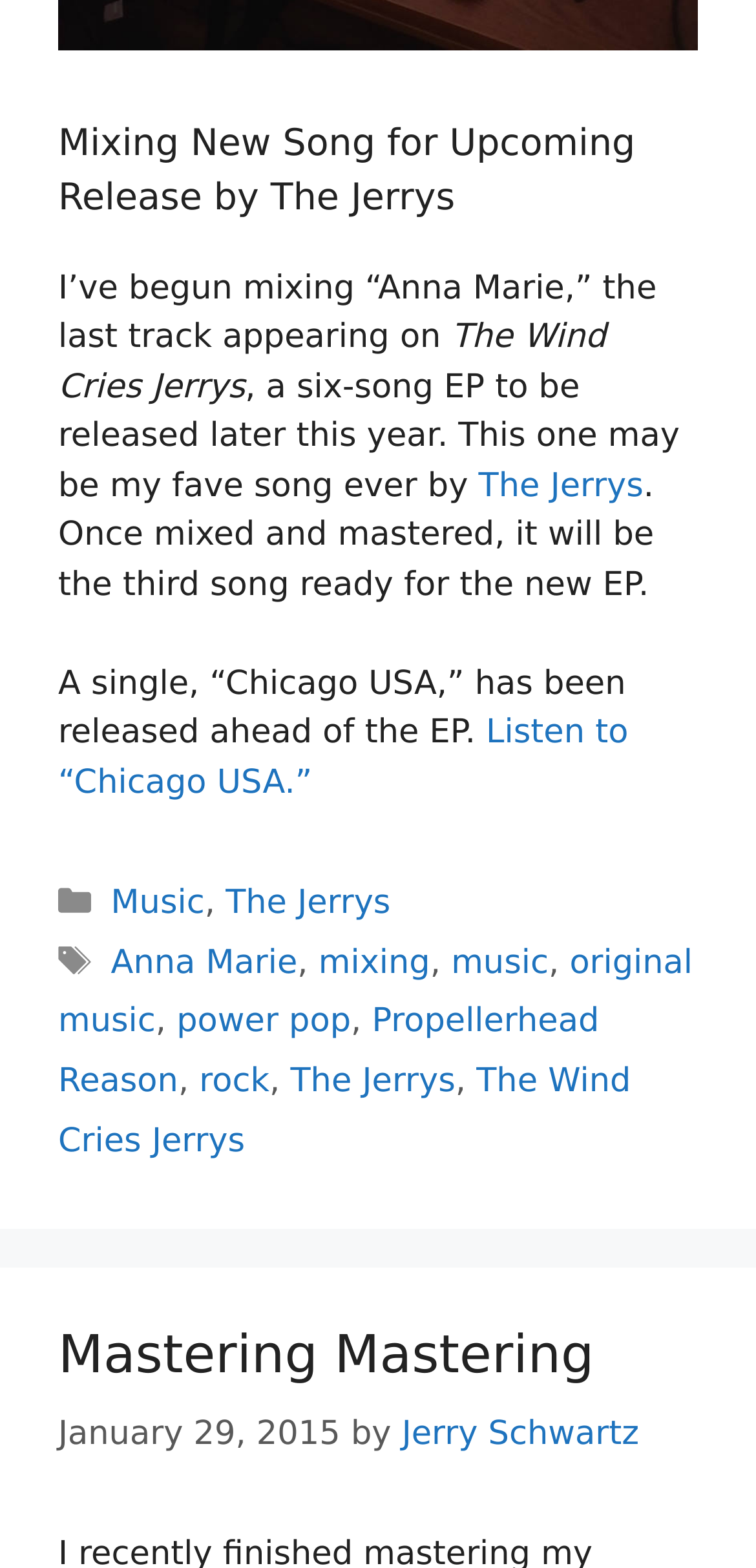What is the link to the single released ahead of the EP?
Please answer the question as detailed as possible based on the image.

The link to the single released ahead of the EP is mentioned in the third paragraph of the blog post, where it says 'A single, “Chicago USA,” has been released ahead of the EP.' and provides a link to listen to it.